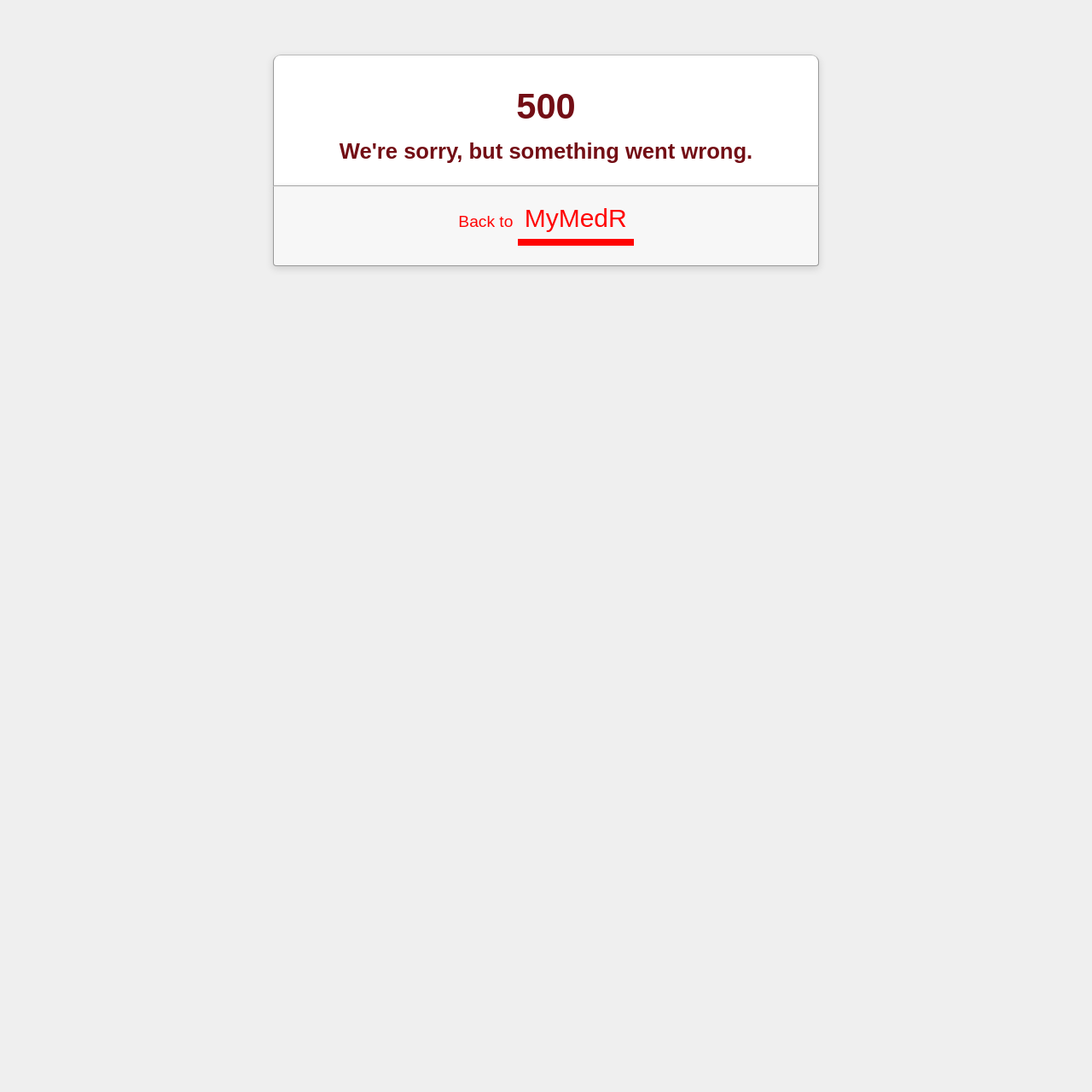Bounding box coordinates must be specified in the format (top-left x, top-left y, bottom-right x, bottom-right y). All values should be floating point numbers between 0 and 1. What are the bounding box coordinates of the UI element described as: Hackers

None